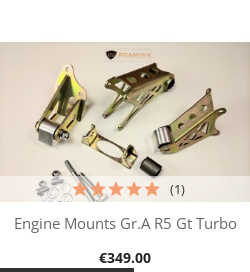Explain the content of the image in detail.

**Engine Mounts Gr.A R5 Gt Turbo - €349.00**

Discover the high-performance Engine Mounts designed specifically for the Renault R5 Gt Turbo. This image showcases the set, which includes a variety of durable and precision-engineered components, essential for enhancing your vehicle's stability and performance. Priced at €349.00, these mounts are crafted to meet the demands of both daily driving and competitive racing environments.

The product comes with a rating of 4.5 stars based on customer feedback, reflecting its quality and reliability. This kit not only ensures optimal engine positioning but also reduces vibrations, providing a smoother ride. Ideal for enthusiasts looking to upgrade their car's performance, these engine mounts are a must-have for any serious R5 Gt Turbo owner.